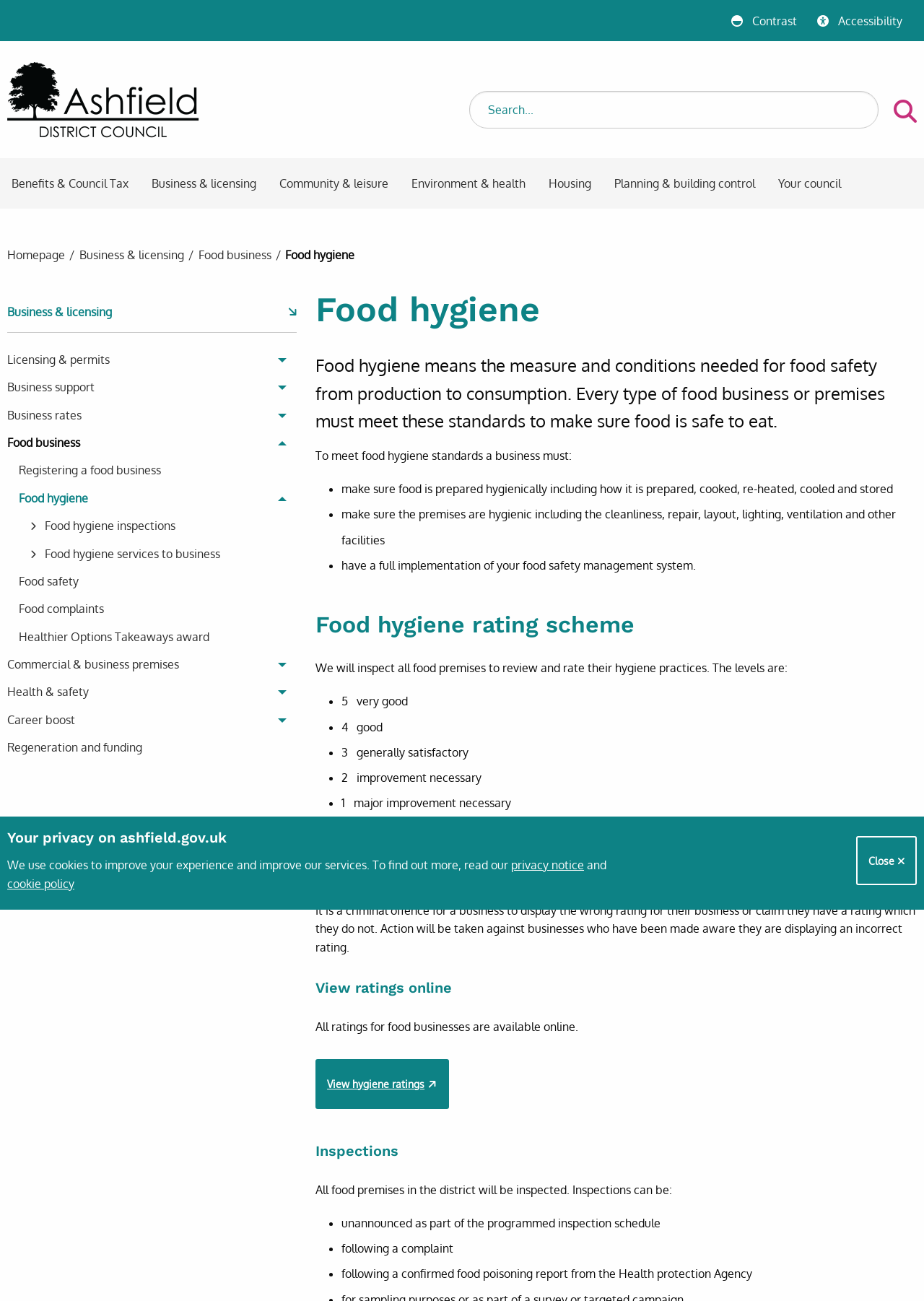What is the purpose of food hygiene?
Based on the image, answer the question with as much detail as possible.

According to the webpage, food hygiene means the measures and conditions needed for food safety from production to consumption. Every type of food business or premises must meet these standards to make sure food is safe to eat.